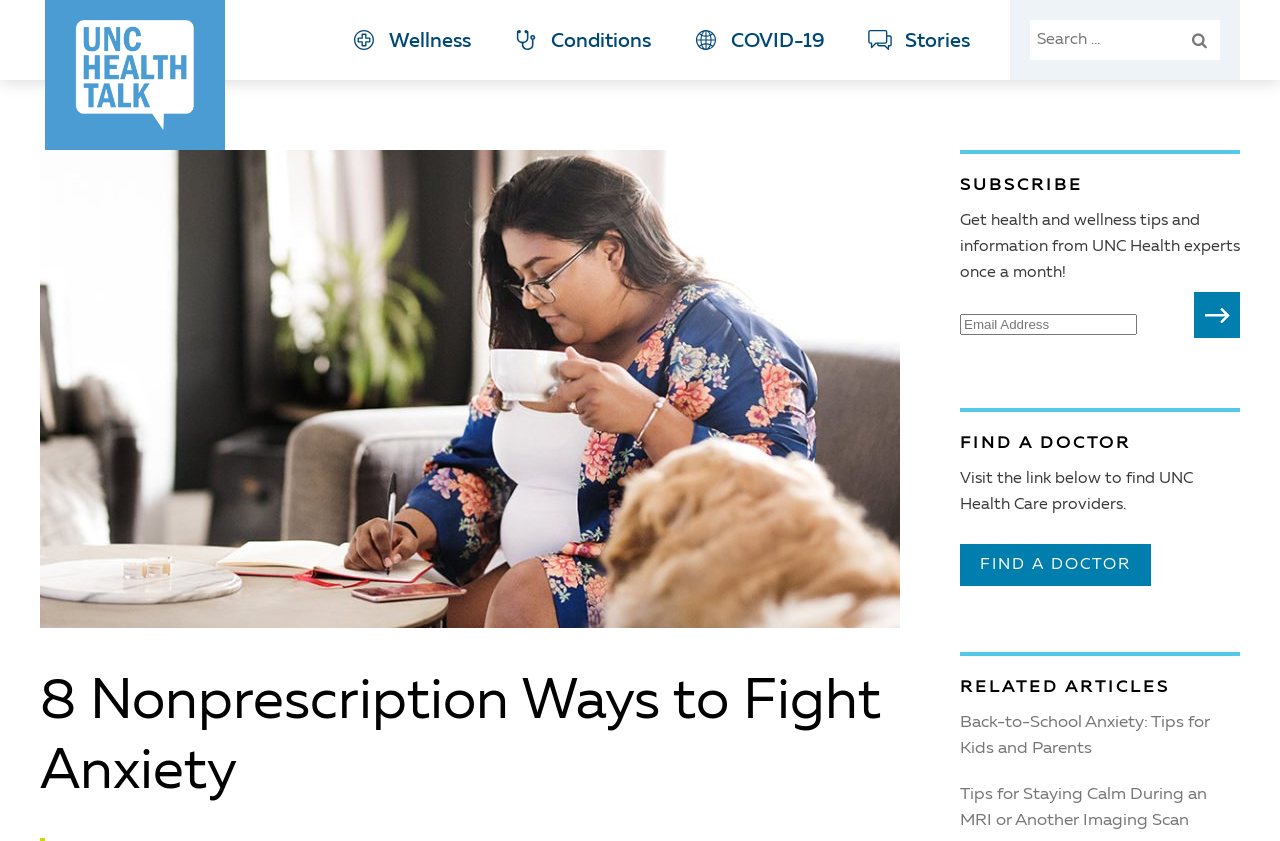Provide the bounding box coordinates of the UI element that matches the description: "Cryptorium".

None